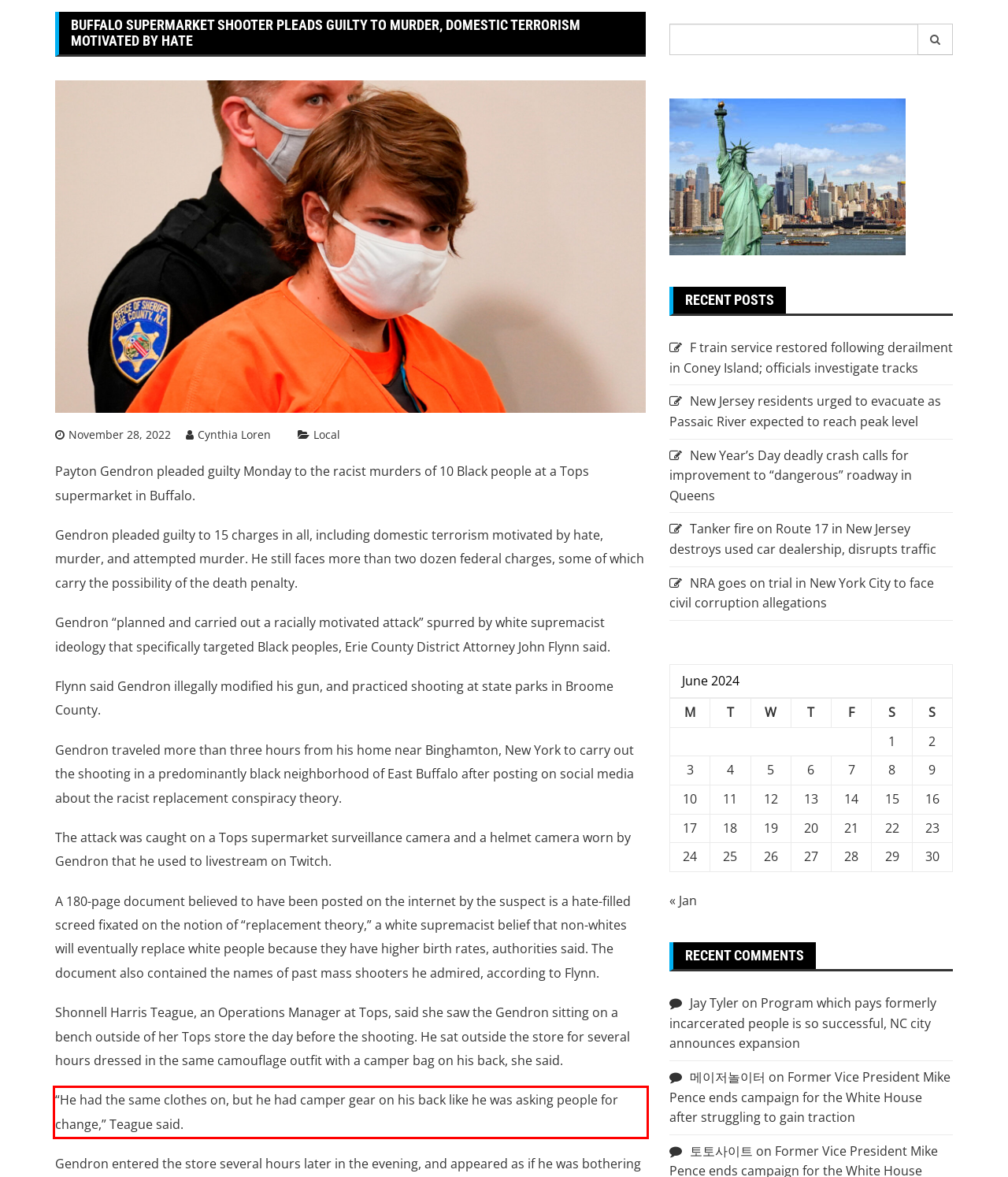Look at the provided screenshot of the webpage and perform OCR on the text within the red bounding box.

“He had the same clothes on, but he had camper gear on his back like he was asking people for change,” Teague said.